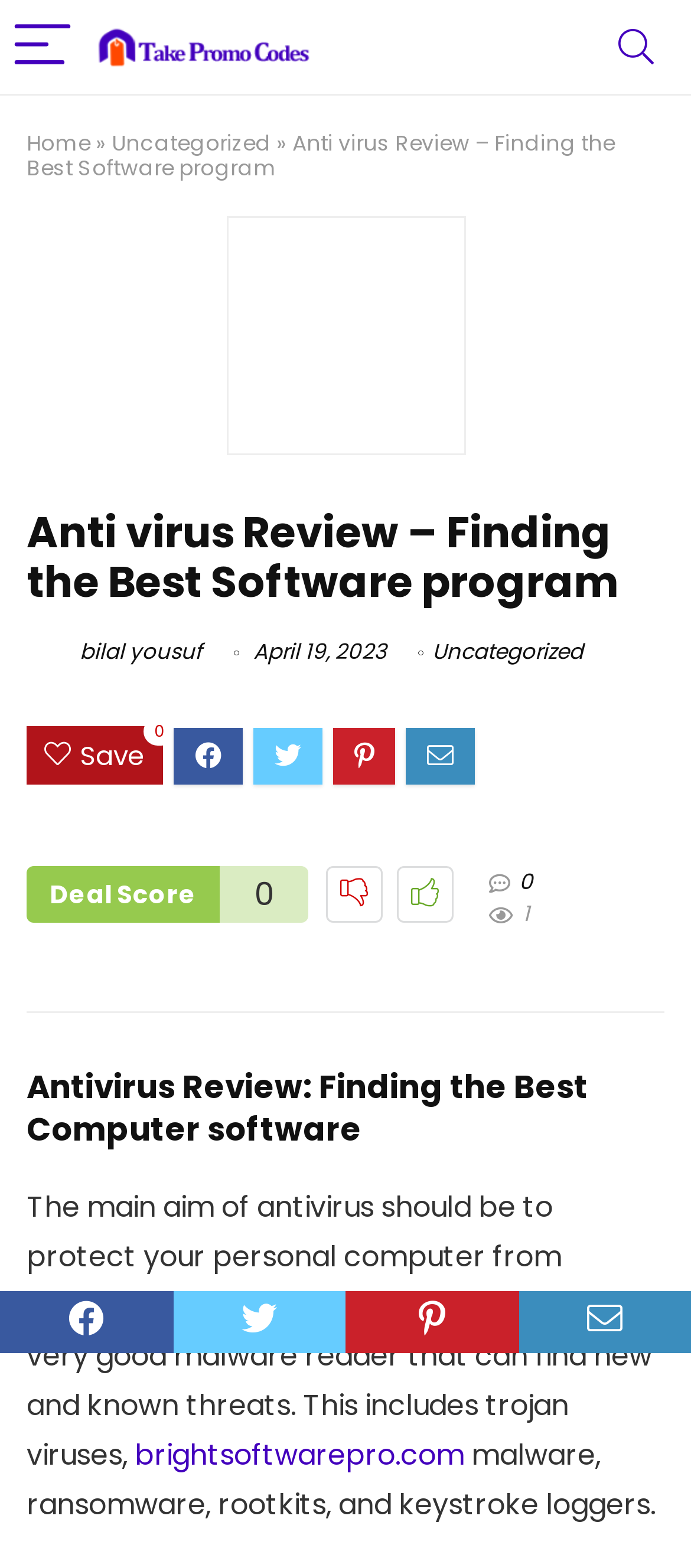Please specify the coordinates of the bounding box for the element that should be clicked to carry out this instruction: "Search for something". The coordinates must be four float numbers between 0 and 1, formatted as [left, top, right, bottom].

[0.859, 0.0, 0.982, 0.06]